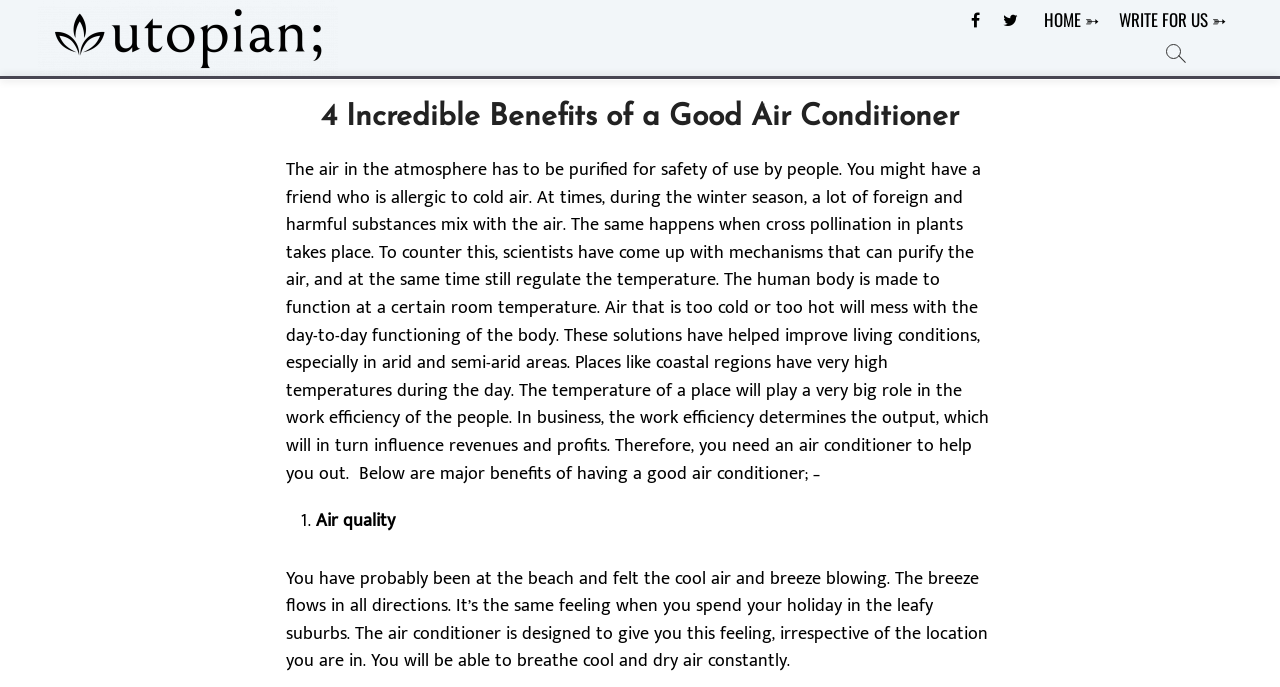Can you find and provide the title of the webpage?

4 Incredible Benefits of a Good Air Conditioner